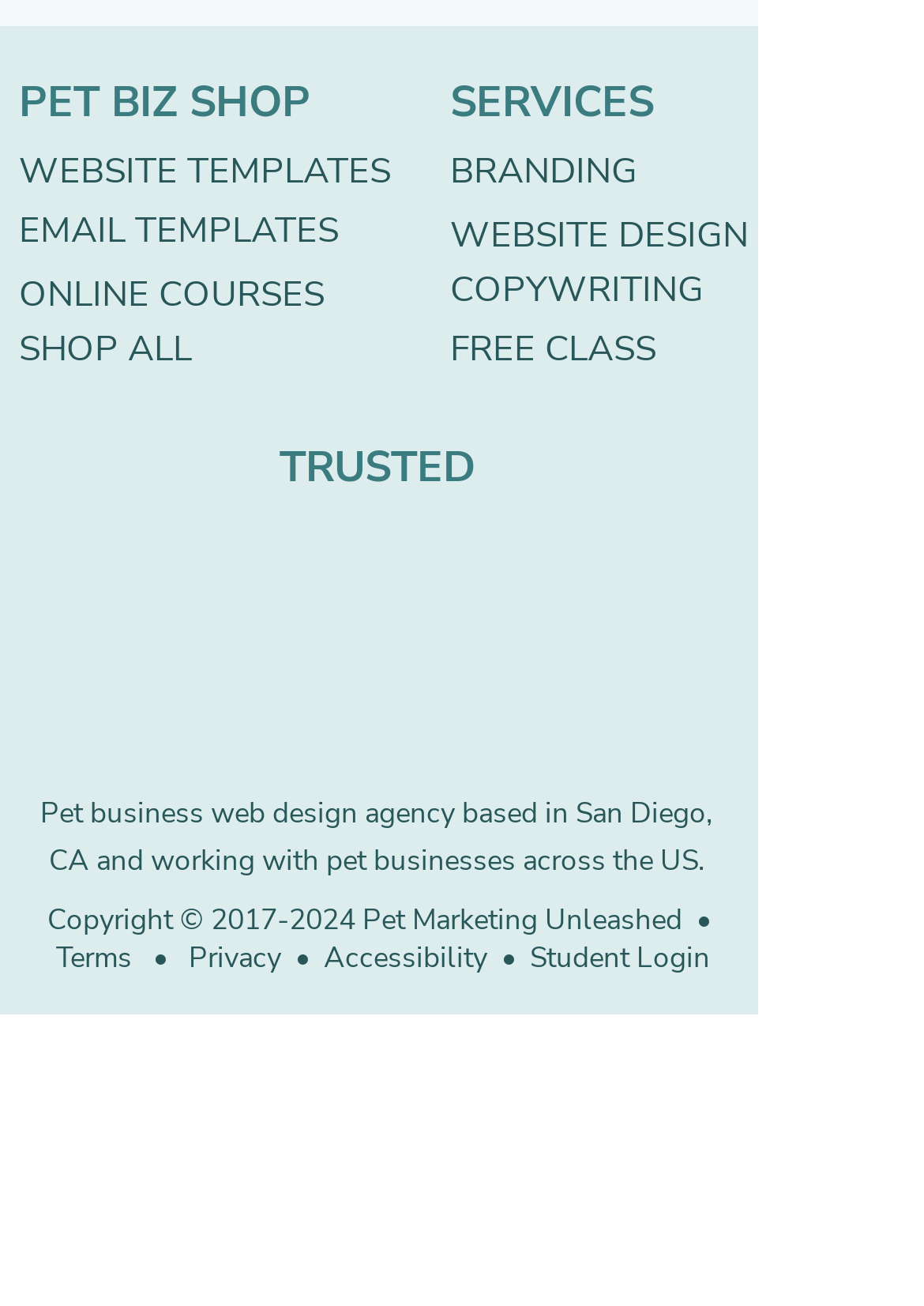What is the type of the 'wix-partner-legend-mikaela-pet-marketing-unleashed' element?
From the details in the image, provide a complete and detailed answer to the question.

I found the answer by looking at the element 'wix-partner-legend-mikaela-pet-marketing-unleashed' which is an image element, as indicated by its type and the presence of an image description.